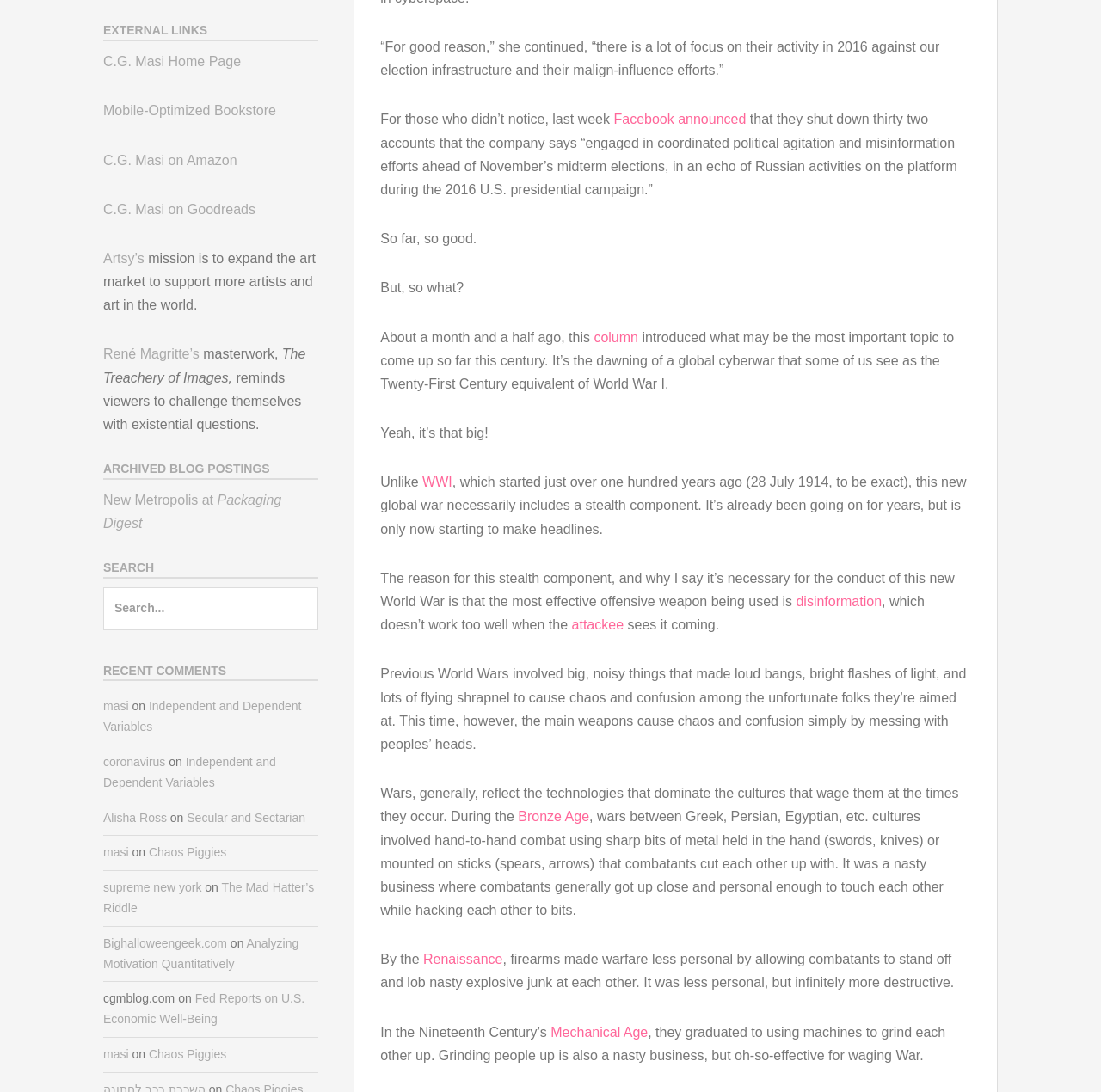Find the bounding box coordinates for the area you need to click to carry out the instruction: "Visit C.G. Masi Home Page". The coordinates should be four float numbers between 0 and 1, indicated as [left, top, right, bottom].

[0.094, 0.05, 0.219, 0.063]